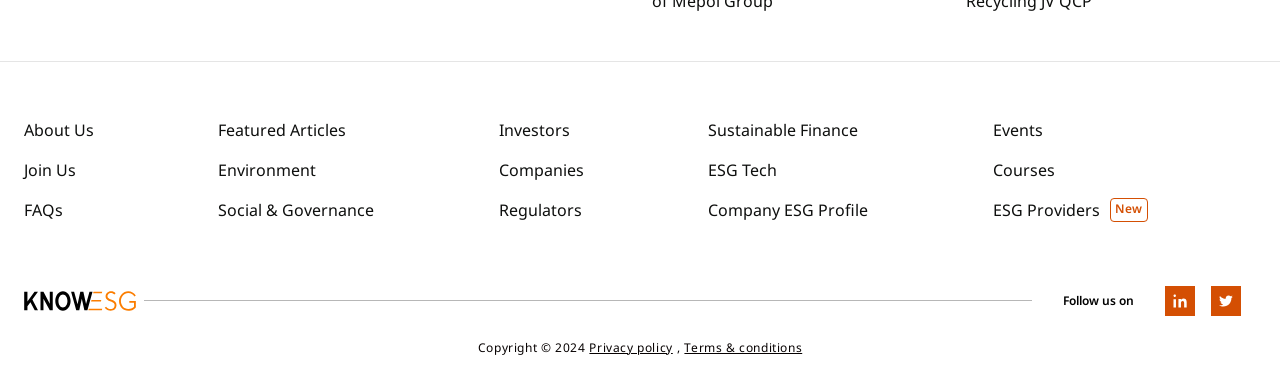Provide a brief response to the question below using one word or phrase:
What is the category of the link 'Environment'?

Social & Governance